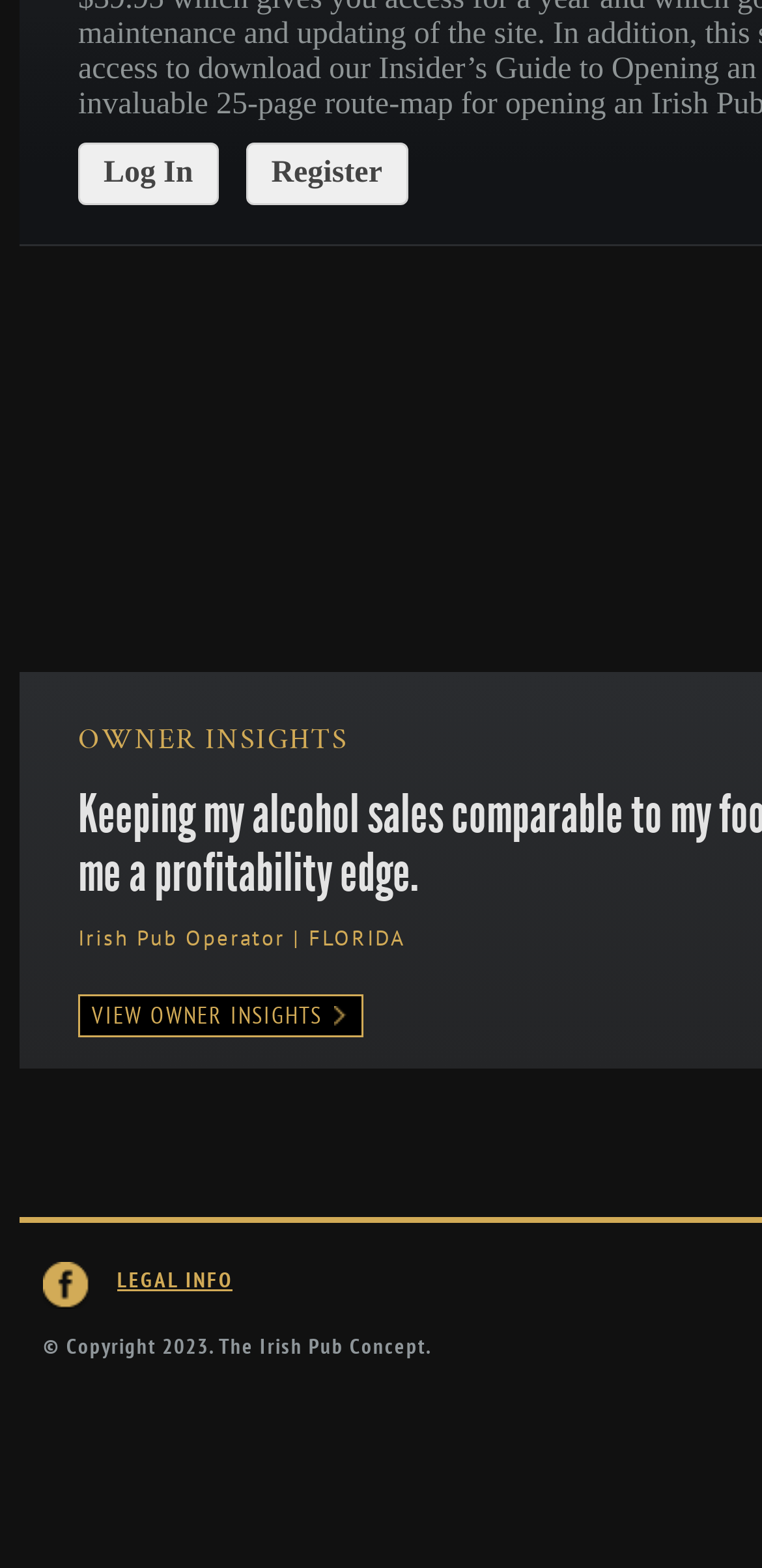Give a concise answer using only one word or phrase for this question:
How many links are available in the top navigation bar?

2